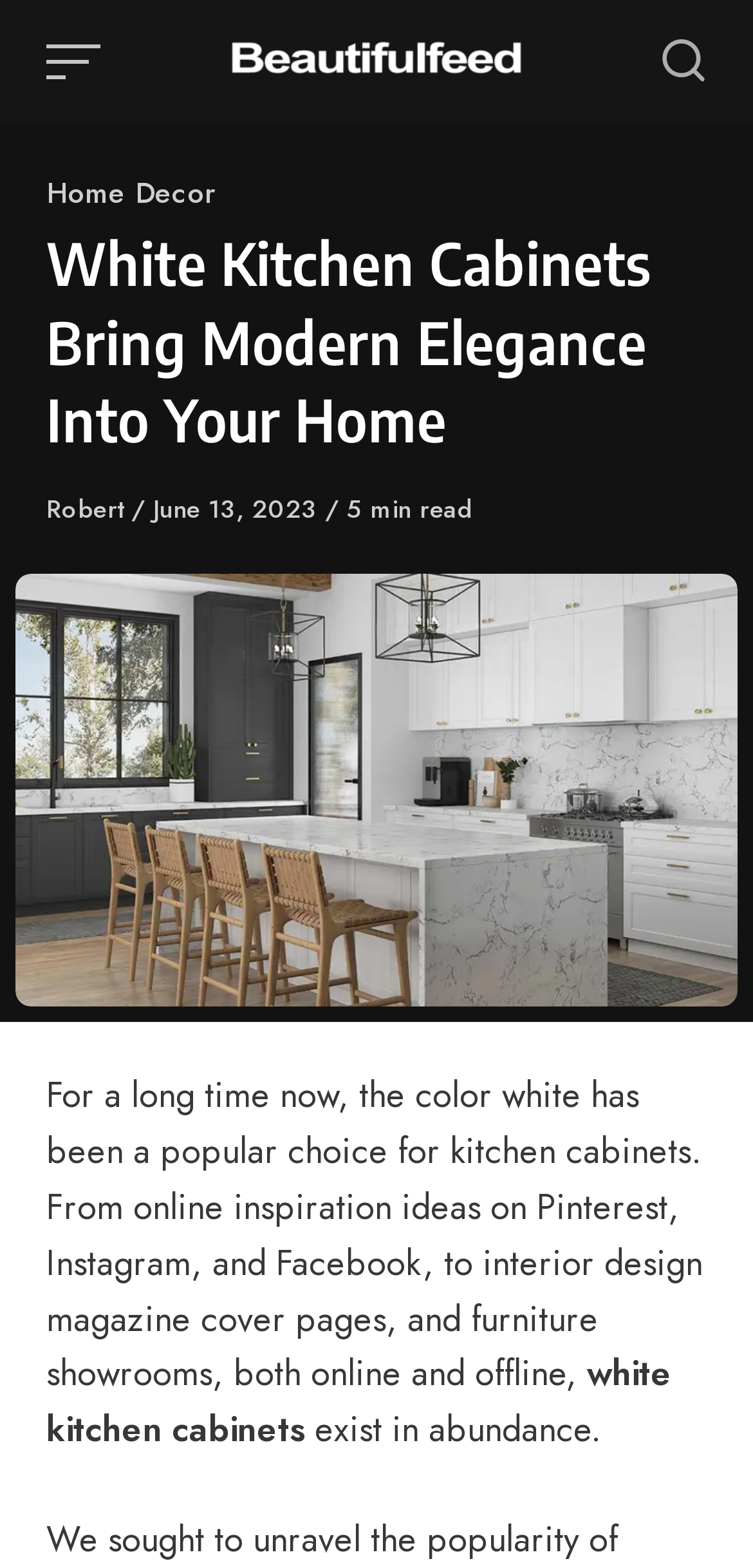What is the topic of the article?
Your answer should be a single word or phrase derived from the screenshot.

White kitchen cabinets